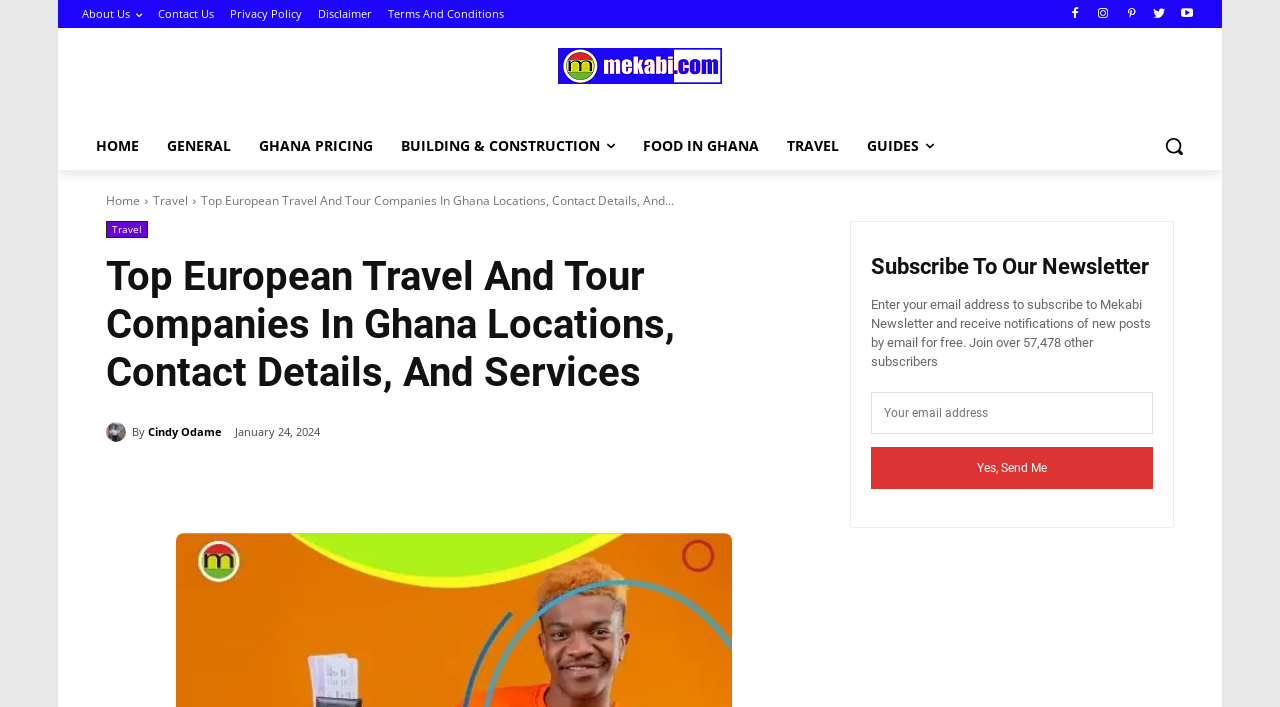Consider the image and give a detailed and elaborate answer to the question: 
What is the purpose of the search button?

The search button is located at the top right corner of the webpage, and it allows users to search for specific content on the website.